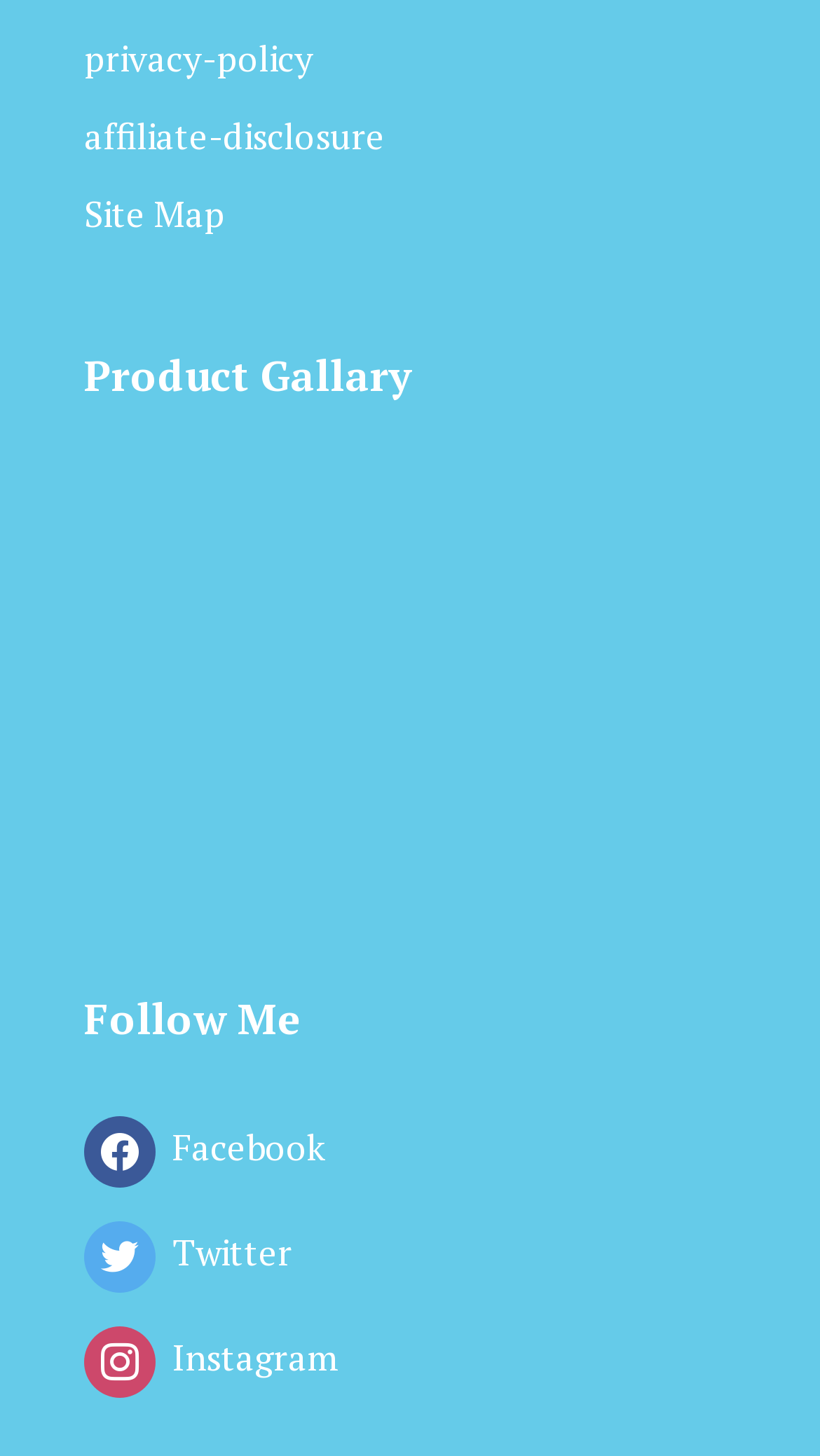Respond to the question below with a single word or phrase: What is the name of the second product in the second row?

swimming for exercise